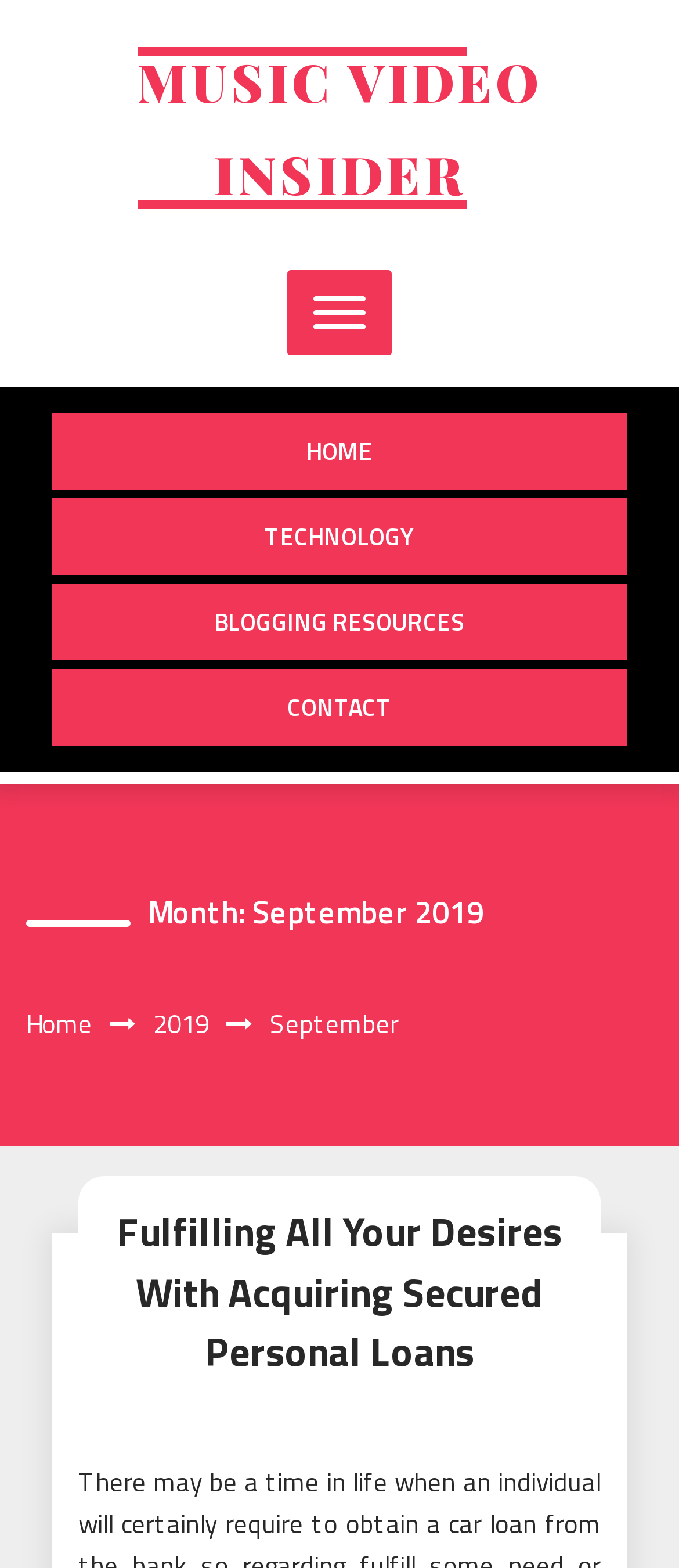Please determine the bounding box coordinates of the clickable area required to carry out the following instruction: "go to CONTACT". The coordinates must be four float numbers between 0 and 1, represented as [left, top, right, bottom].

[0.077, 0.426, 0.923, 0.475]